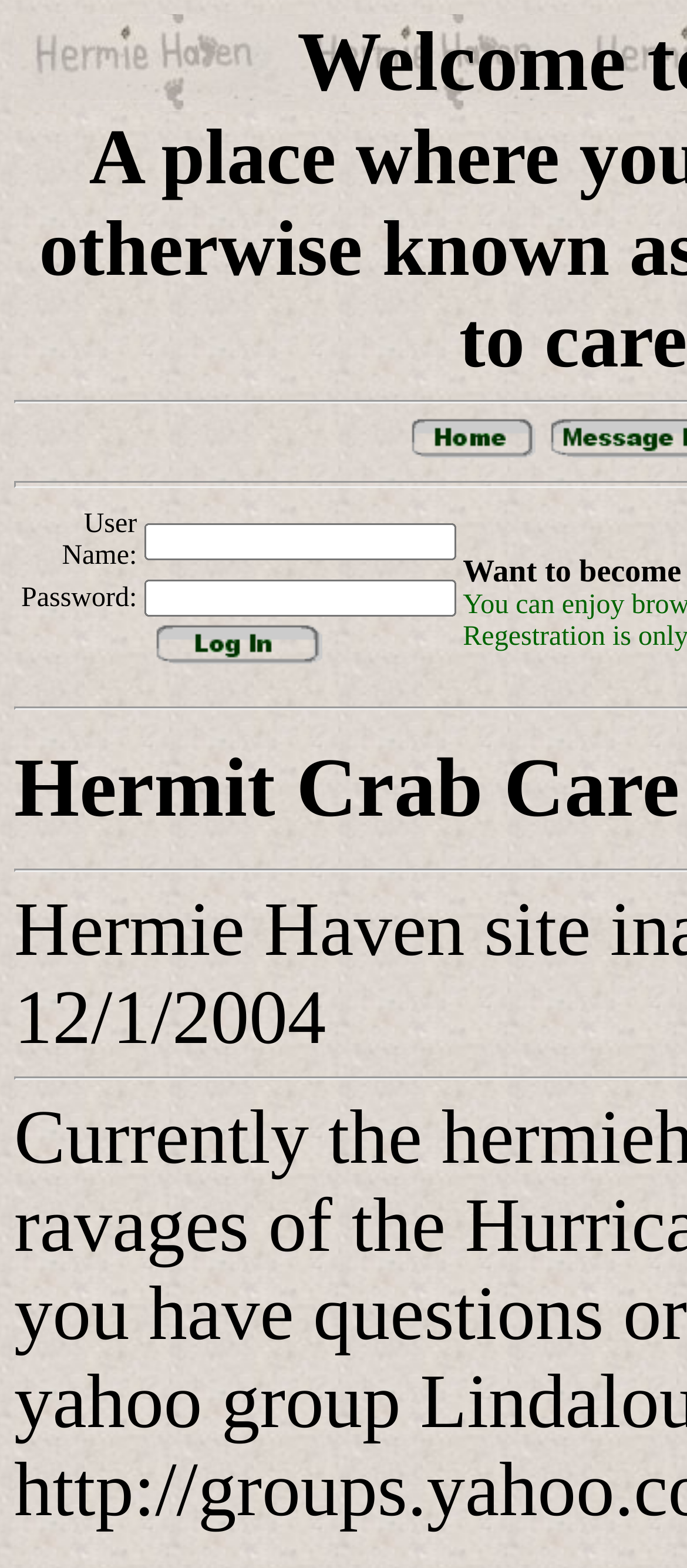What is the text above the login form?
Using the image, respond with a single word or phrase.

Hermit Crab Care